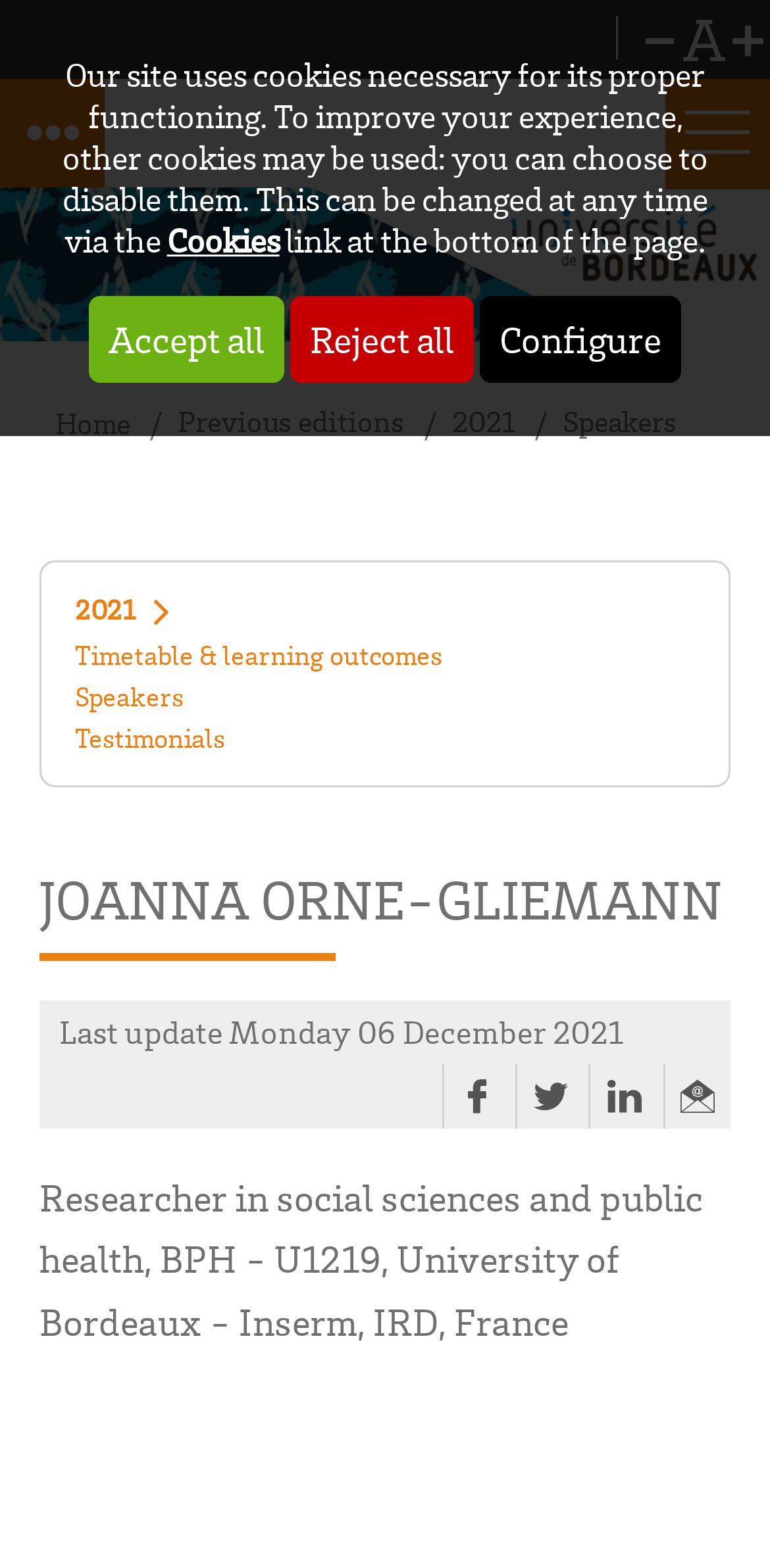Locate the bounding box coordinates of the element that should be clicked to execute the following instruction: "Check the timetable and learning outcomes".

[0.097, 0.409, 0.903, 0.426]